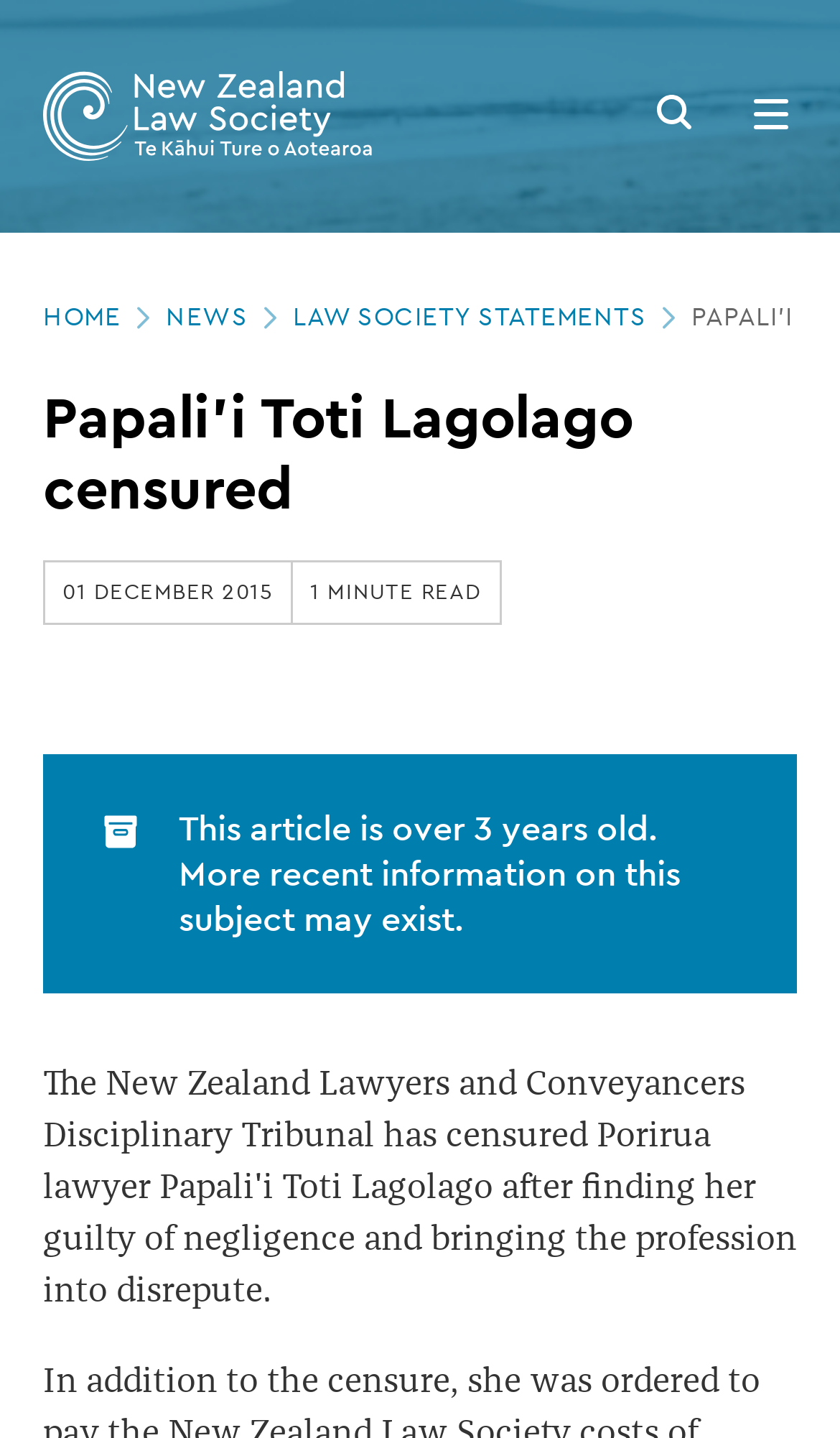Provide a one-word or short-phrase answer to the question:
How many navigation links are there?

3